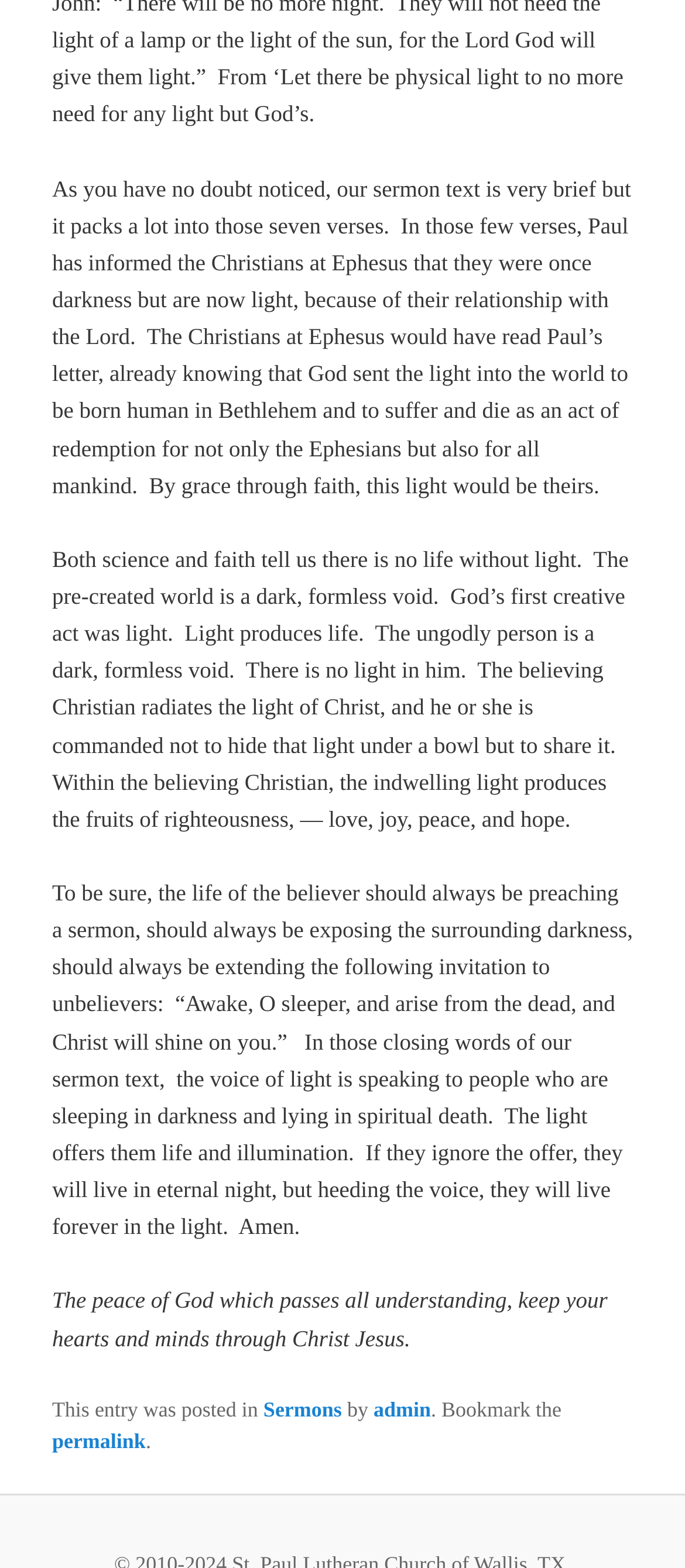Respond with a single word or short phrase to the following question: 
What is the command given to believers?

Not to hide their light